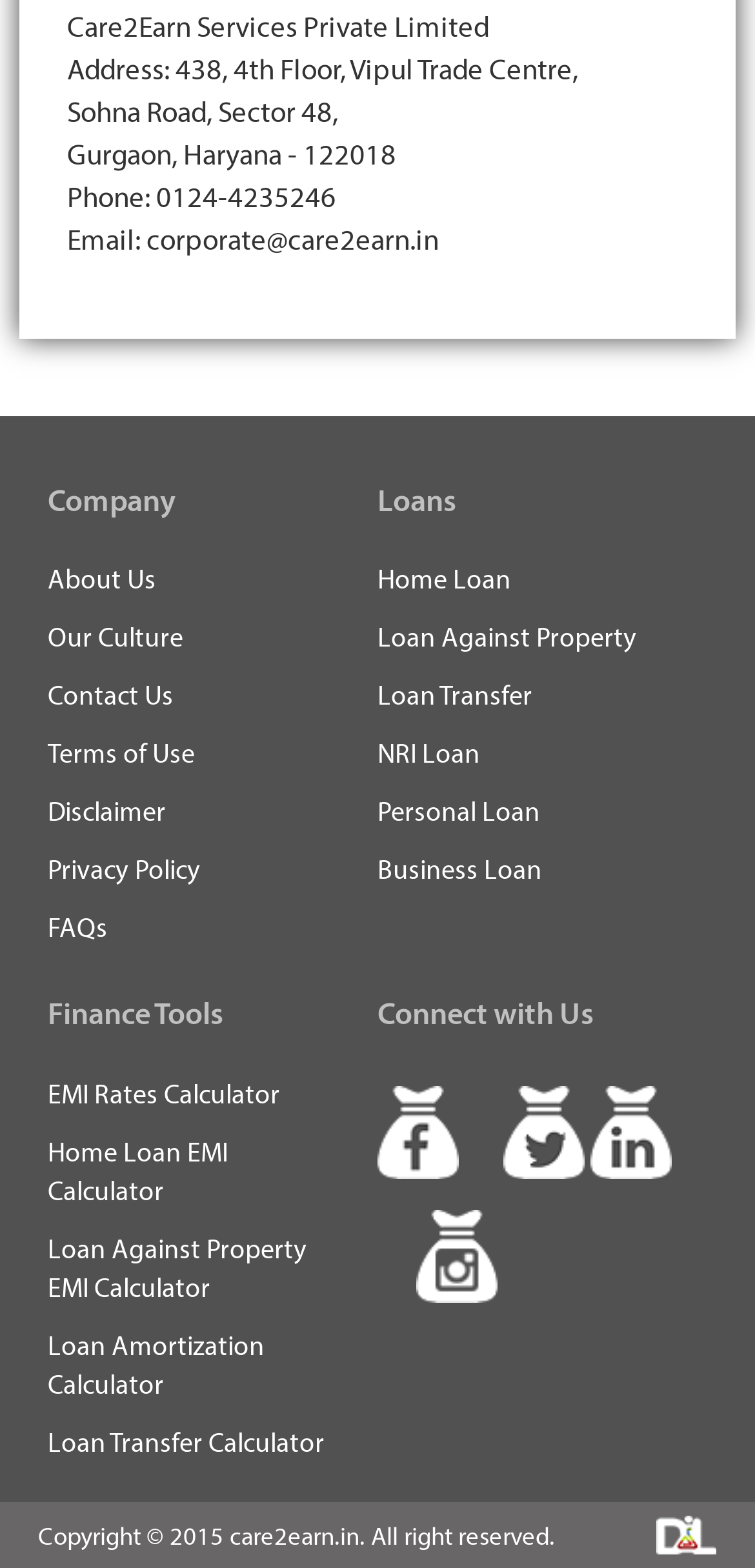Respond to the question below with a single word or phrase: What is the company's address?

438, 4th Floor, Vipul Trade Centre, Sohna Road, Sector 48, Gurgaon, Haryana - 122018